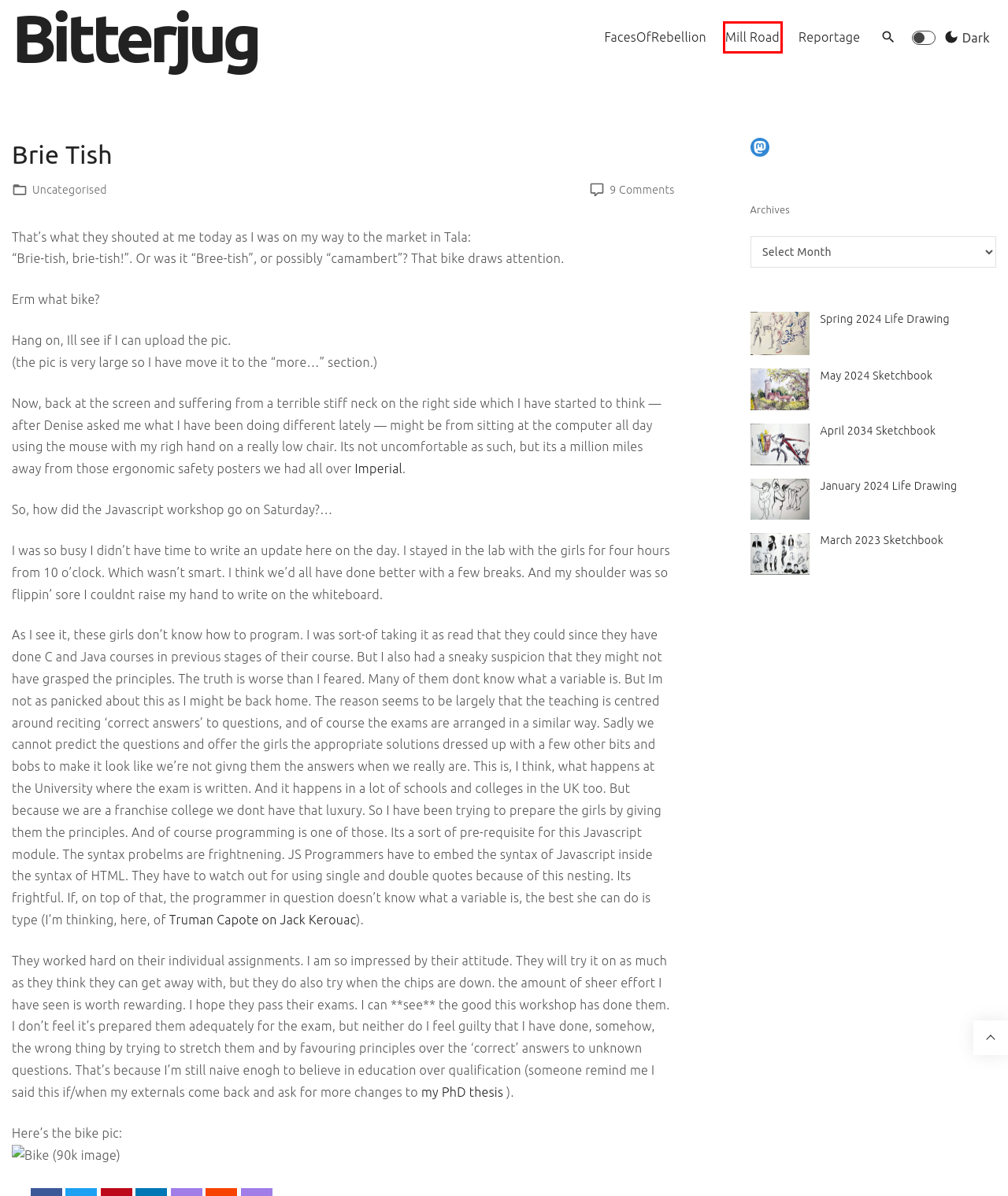Given a screenshot of a webpage with a red bounding box highlighting a UI element, choose the description that best corresponds to the new webpage after clicking the element within the red bounding box. Here are your options:
A. April 2034 Sketchbook – Bitterjug
B. March 2023 Sketchbook – Bitterjug
C. Uncategorised – Bitterjug
D. reportage – Bitterjug
E. January 2024 Life Drawing – Bitterjug
F. FacesOfRebellion – Bitterjug
G. May 2024 Sketchbook – Bitterjug
H. Mill Road September 2021 – Bitterjug

H